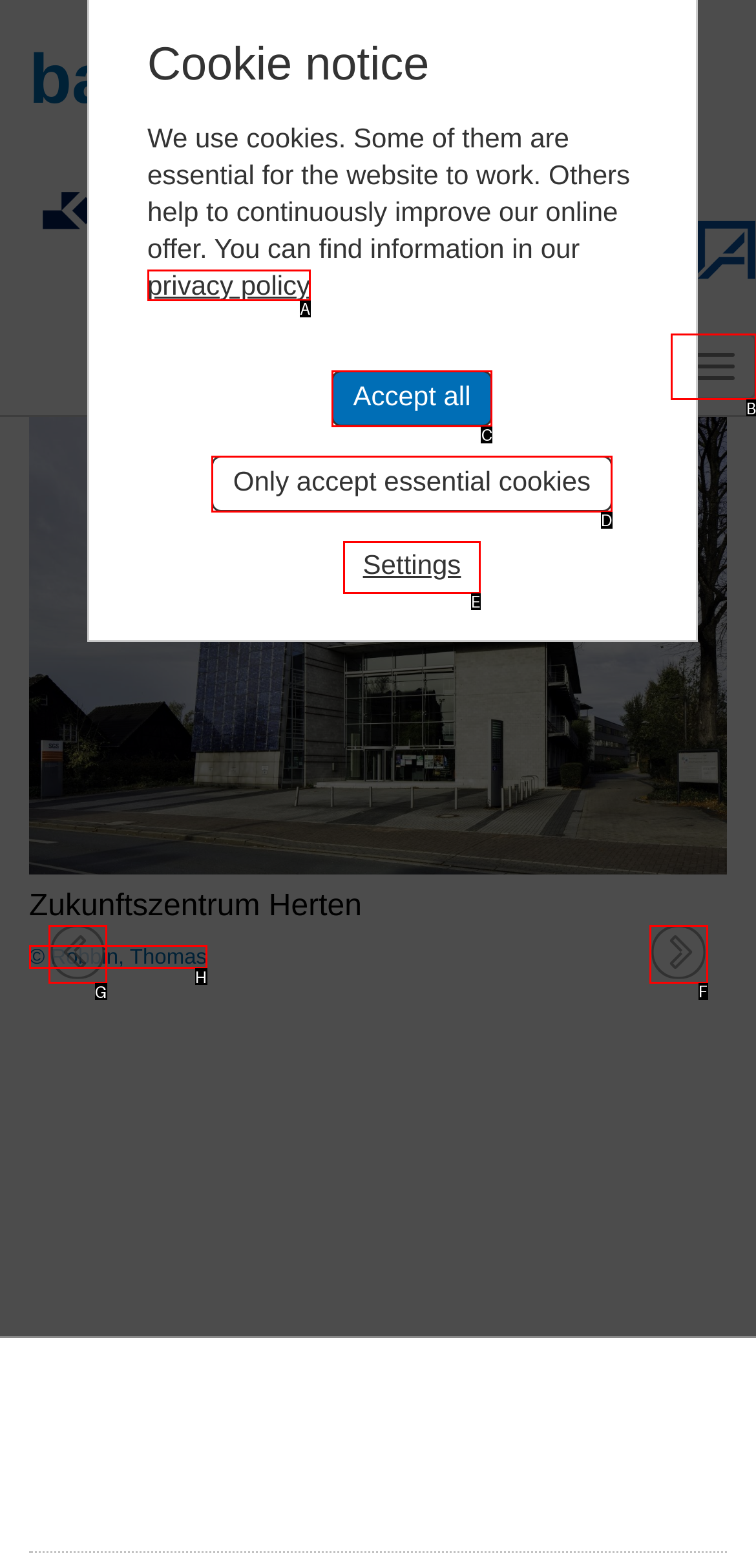Specify which UI element should be clicked to accomplish the task: Go to next page. Answer with the letter of the correct choice.

F